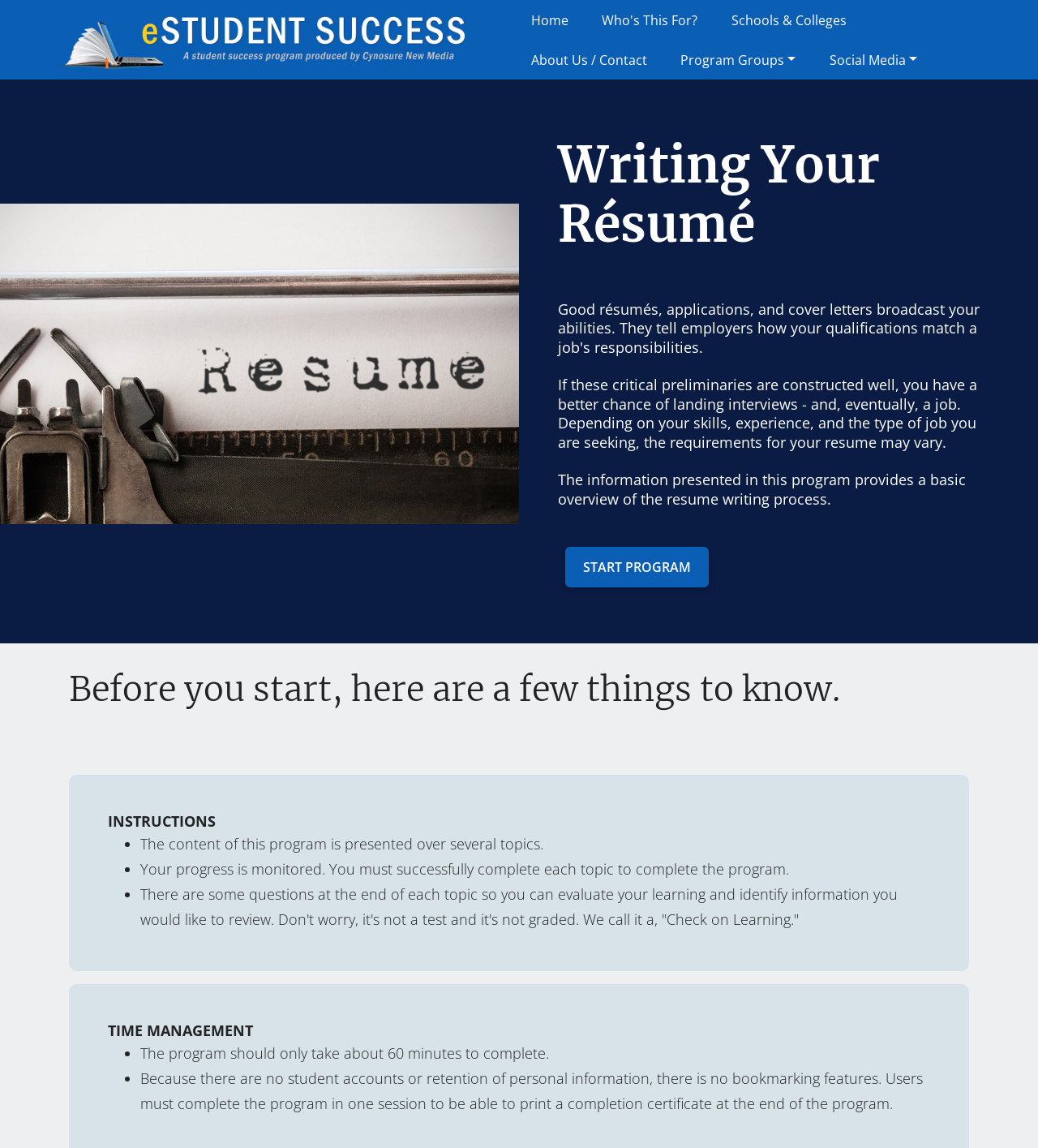Use a single word or phrase to answer the question: 
What is the main topic of this webpage?

Writing a resume